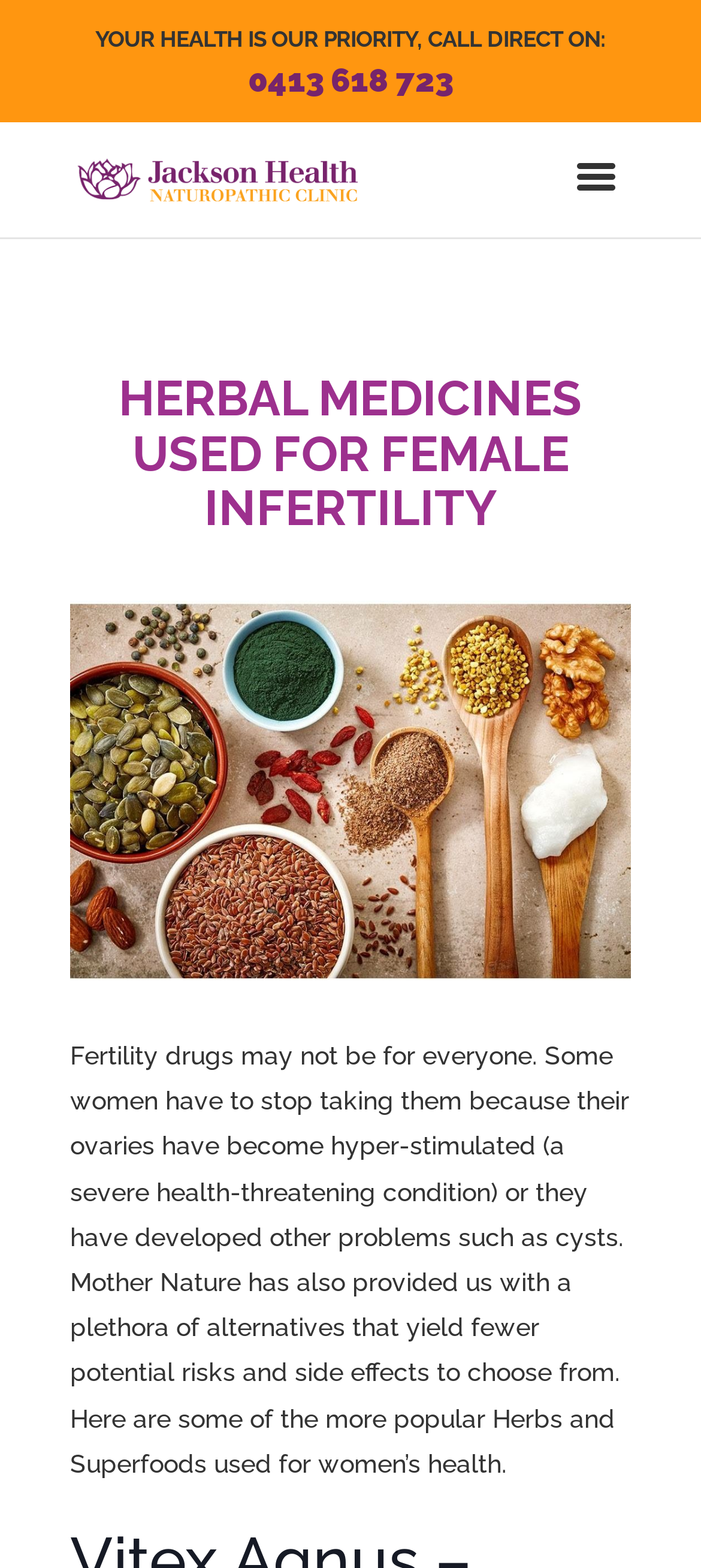Find and provide the bounding box coordinates for the UI element described with: "0413 618 723".

[0.354, 0.045, 0.646, 0.062]